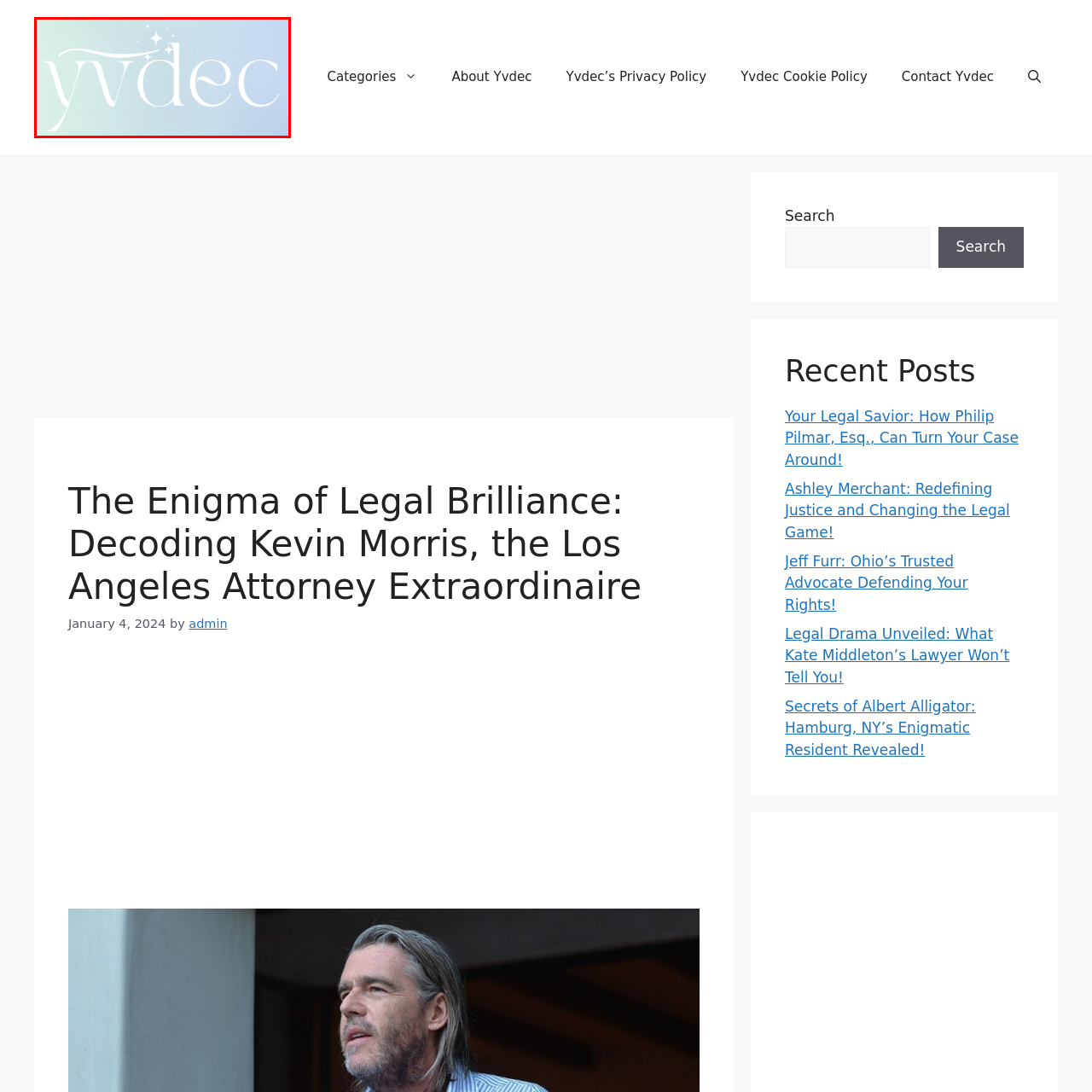Observe the image enclosed by the red rectangle, then respond to the question in one word or phrase:
What is the profession of Kevin Morris?

Attorney